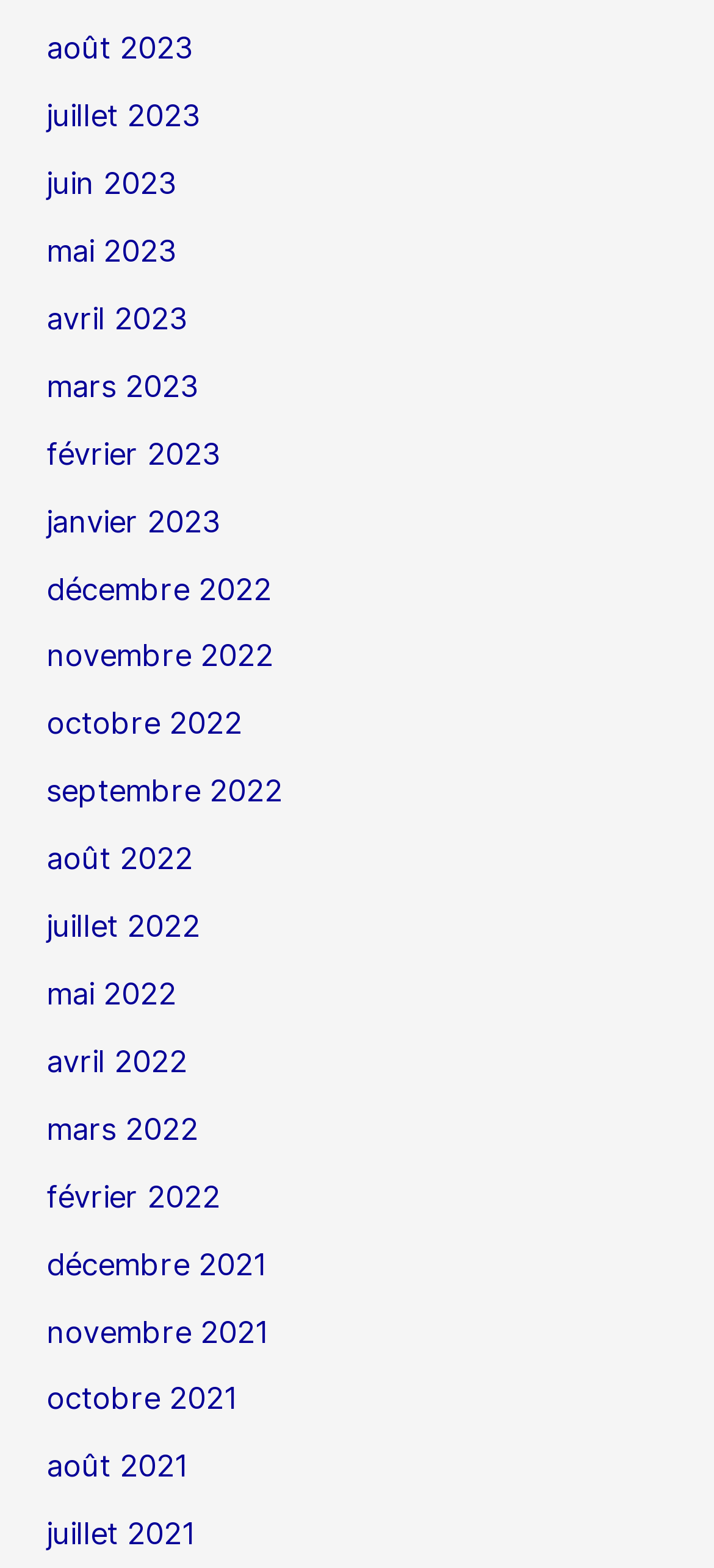Locate the bounding box coordinates of the clickable part needed for the task: "go to july 2022".

[0.065, 0.579, 0.28, 0.602]